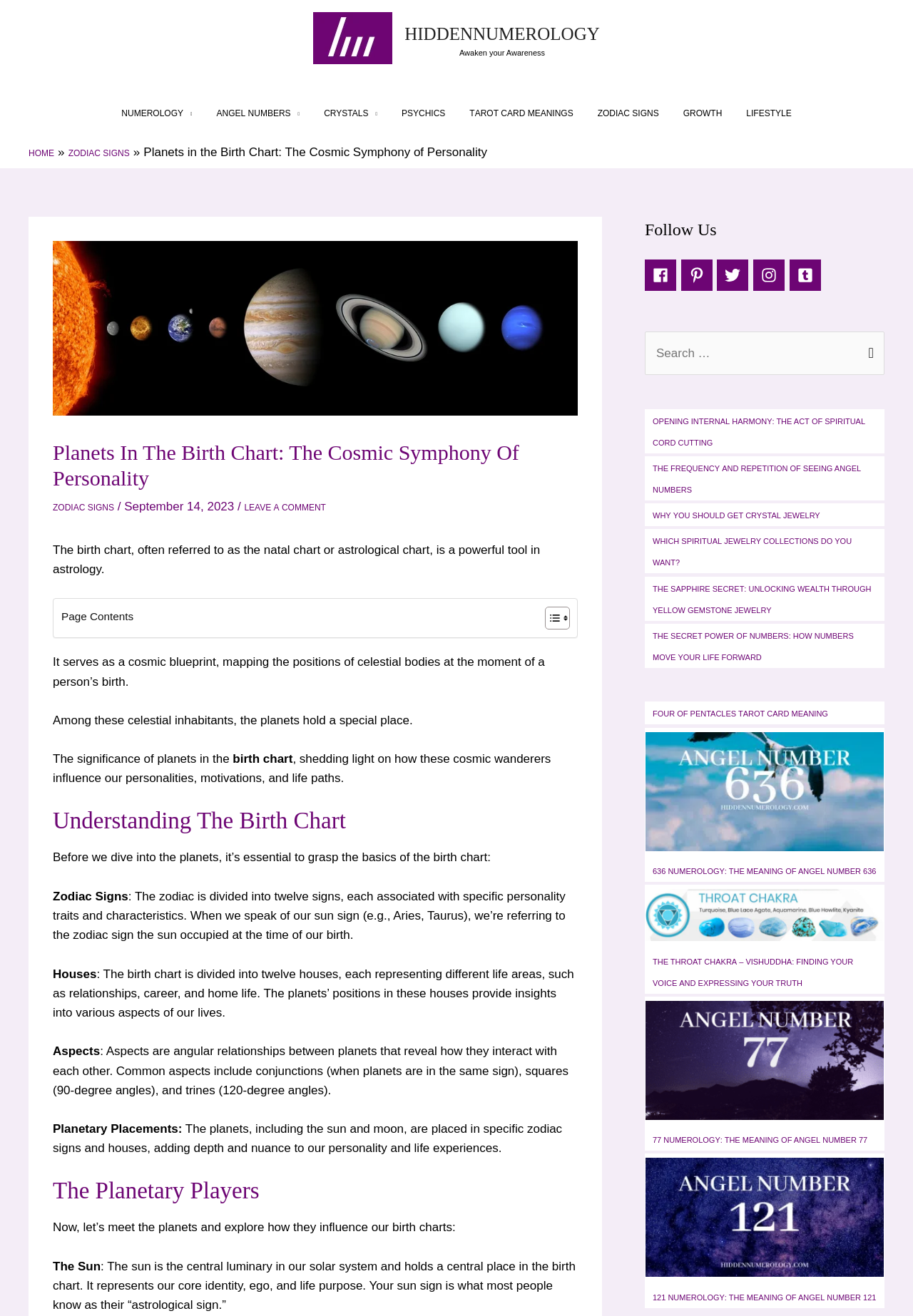What are the three main components of the birth chart?
Refer to the image and respond with a one-word or short-phrase answer.

Zodiac Signs, Houses, Aspects